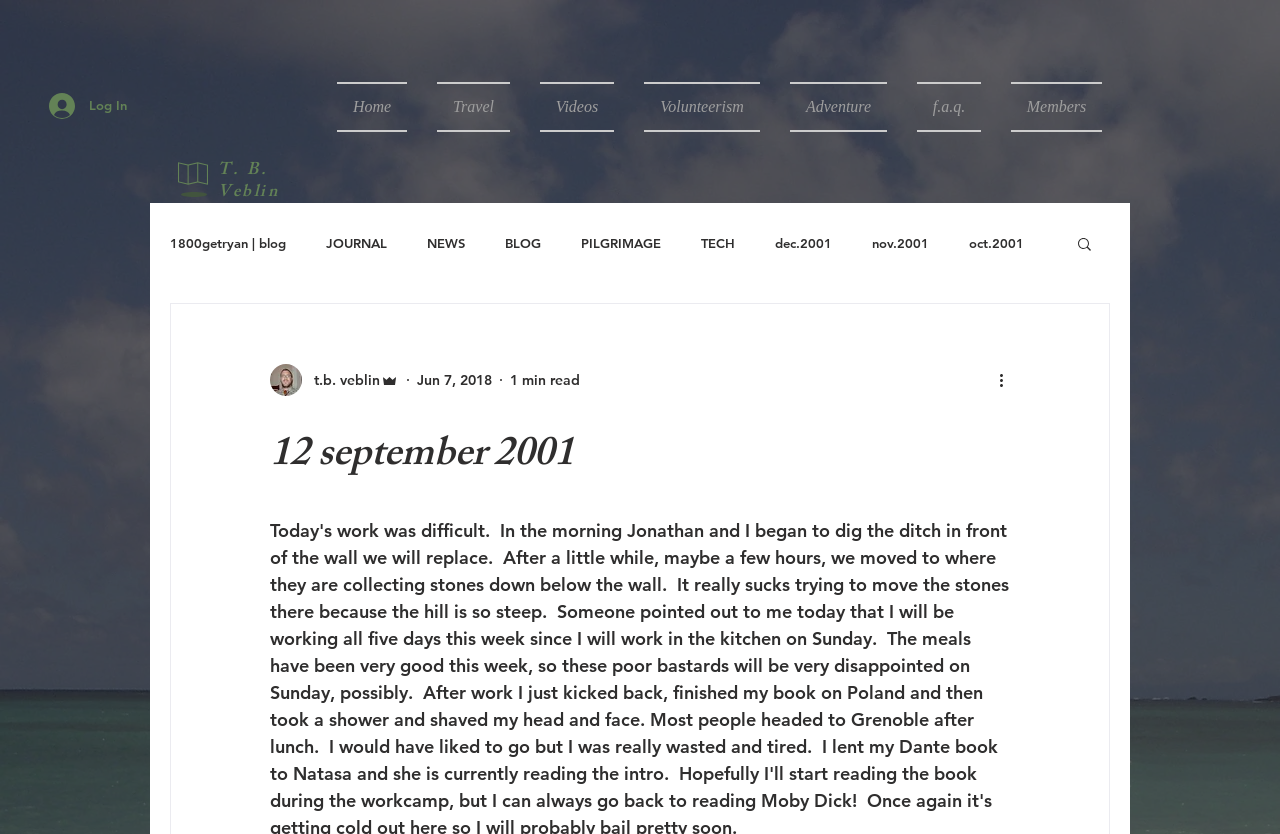Who is the author of the blog post?
Craft a detailed and extensive response to the question.

I found the generic element 't.b. veblin' which is likely the author's name, and it is also mentioned as 'Admin' in another generic element, suggesting that T. B. Veblin is the author of the blog post.